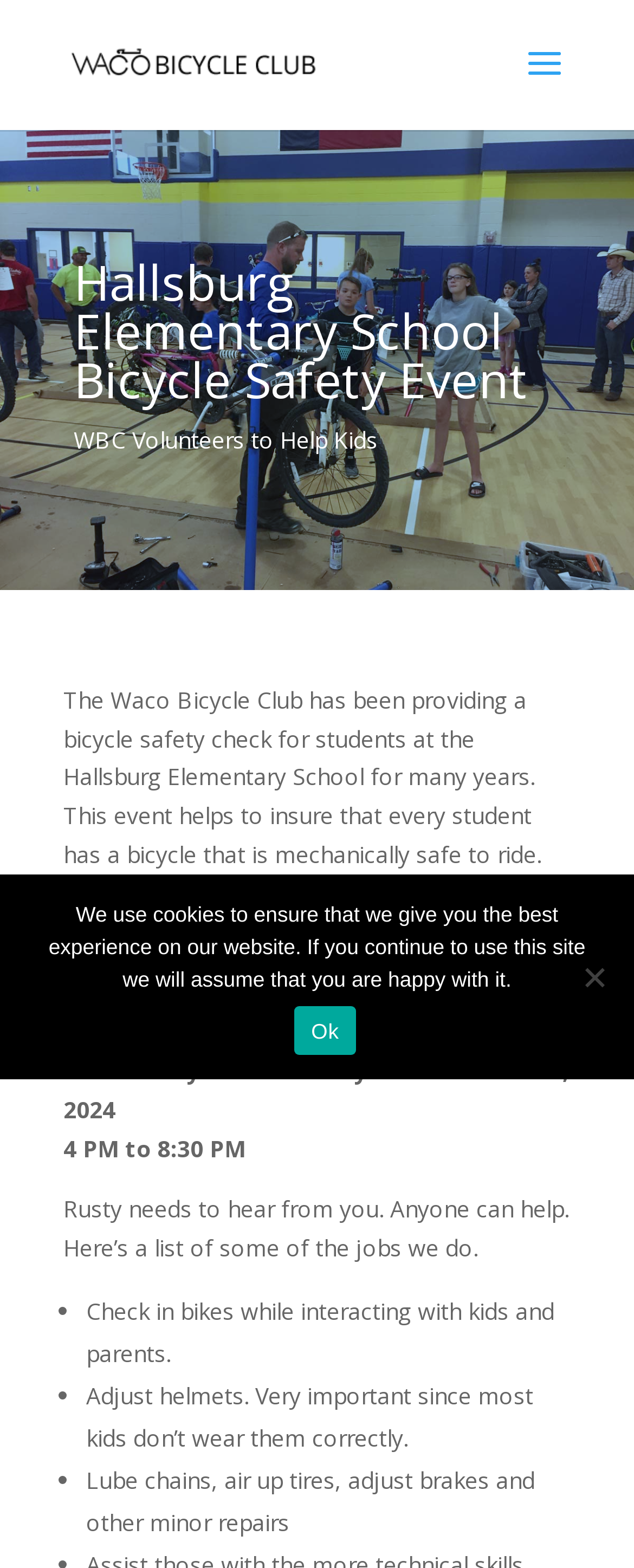Offer a detailed explanation of the webpage layout and contents.

The webpage is about the Annual Hallsburg Bicycle Safety Event organized by the Waco Bicycle Club. At the top left corner, there is a link to the Waco Bicycle Club's website, accompanied by a small image of the club's logo. Below this, a heading announces the event's title, "Hallsburg Elementary School Bicycle Safety Event". 

To the right of the heading, a brief description of the event is provided, stating that the Waco Bicycle Club has been helping kids by ensuring their bicycles are mechanically safe to ride. This is followed by a longer paragraph that explains the event's purpose and its history, mentioning that around 140 bikes are typically checked during the event.

Below this text, the dates and timings of the event are specified: Wednesday and Thursday, March 13 and 14, 2024, from 4 PM to 8:30 PM. A call to action is then made, asking for volunteers to help with the event, and a list of tasks that need to be done is provided, including checking in bikes, adjusting helmets, and performing minor repairs.

At the bottom of the page, a cookie notice dialog box is displayed, informing users that the website uses cookies to ensure a good user experience. The dialog box provides an "Ok" button to accept the use of cookies and a "No" button to decline.